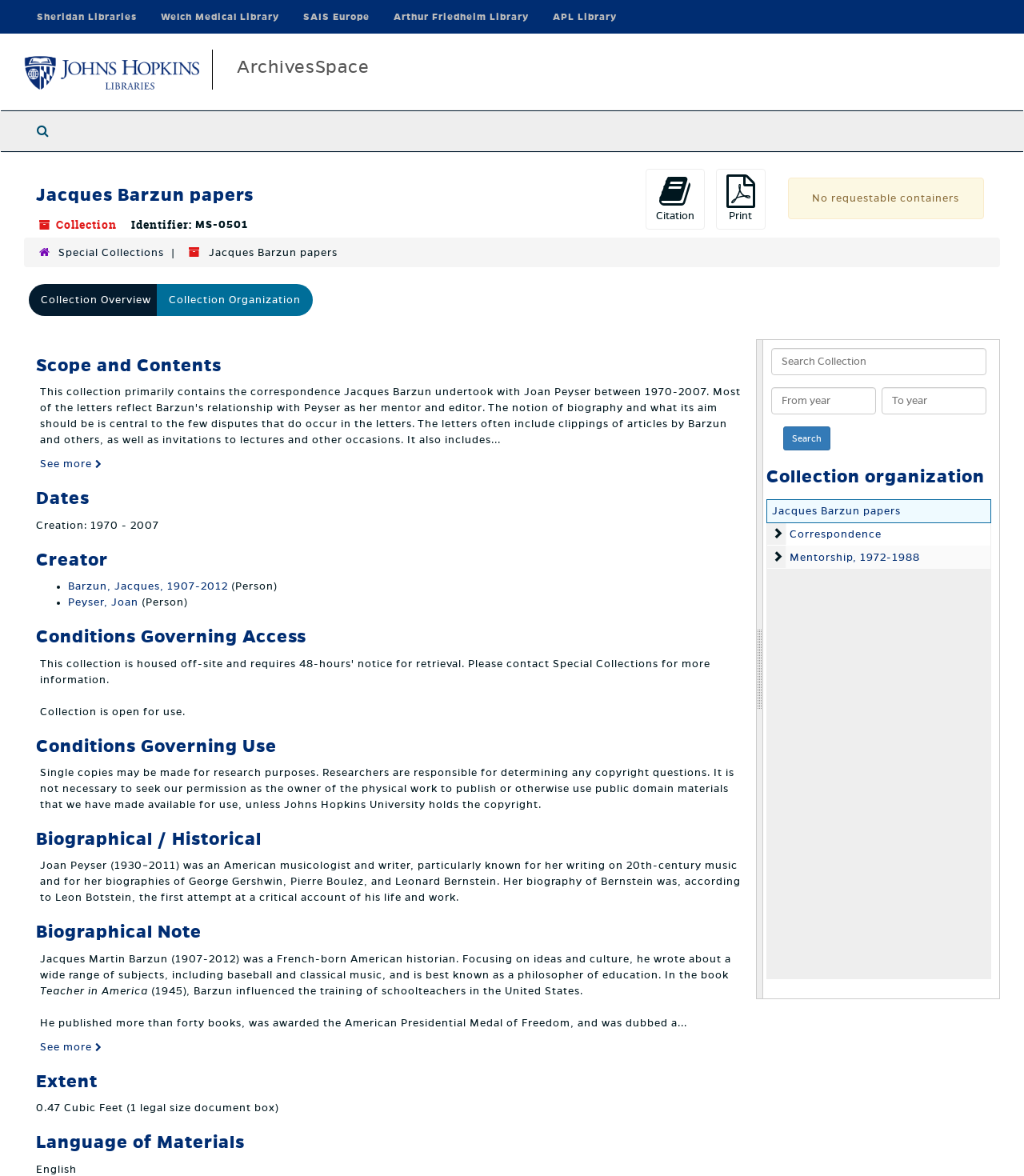Using the webpage screenshot and the element description Wesco, determine the bounding box coordinates. Specify the coordinates in the format (top-left x, top-left y, bottom-right x, bottom-right y) with values ranging from 0 to 1.

None